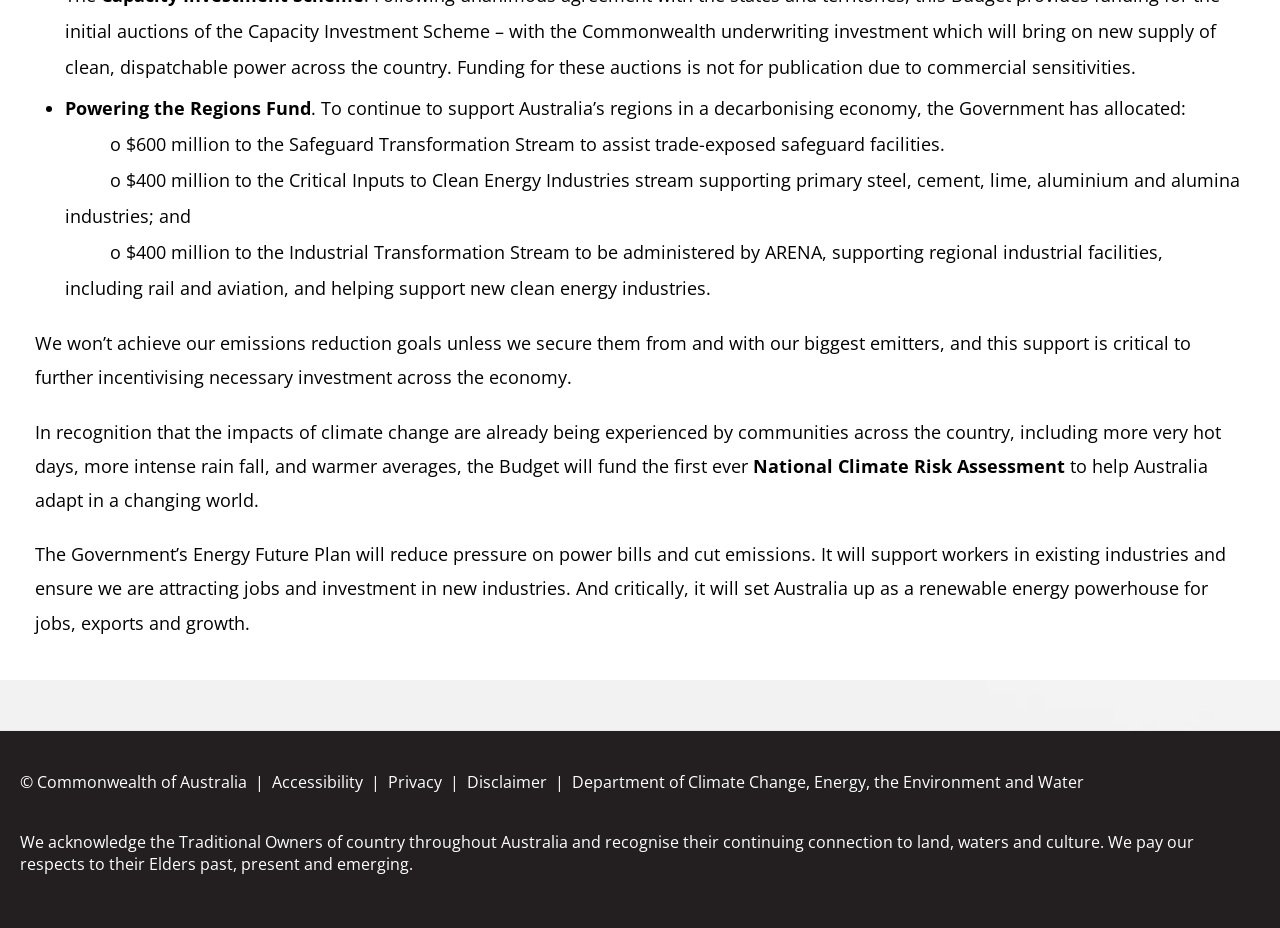Give a succinct answer to this question in a single word or phrase: 
What is the purpose of the Safeguard Transformation Stream?

Assist trade-exposed safeguard facilities